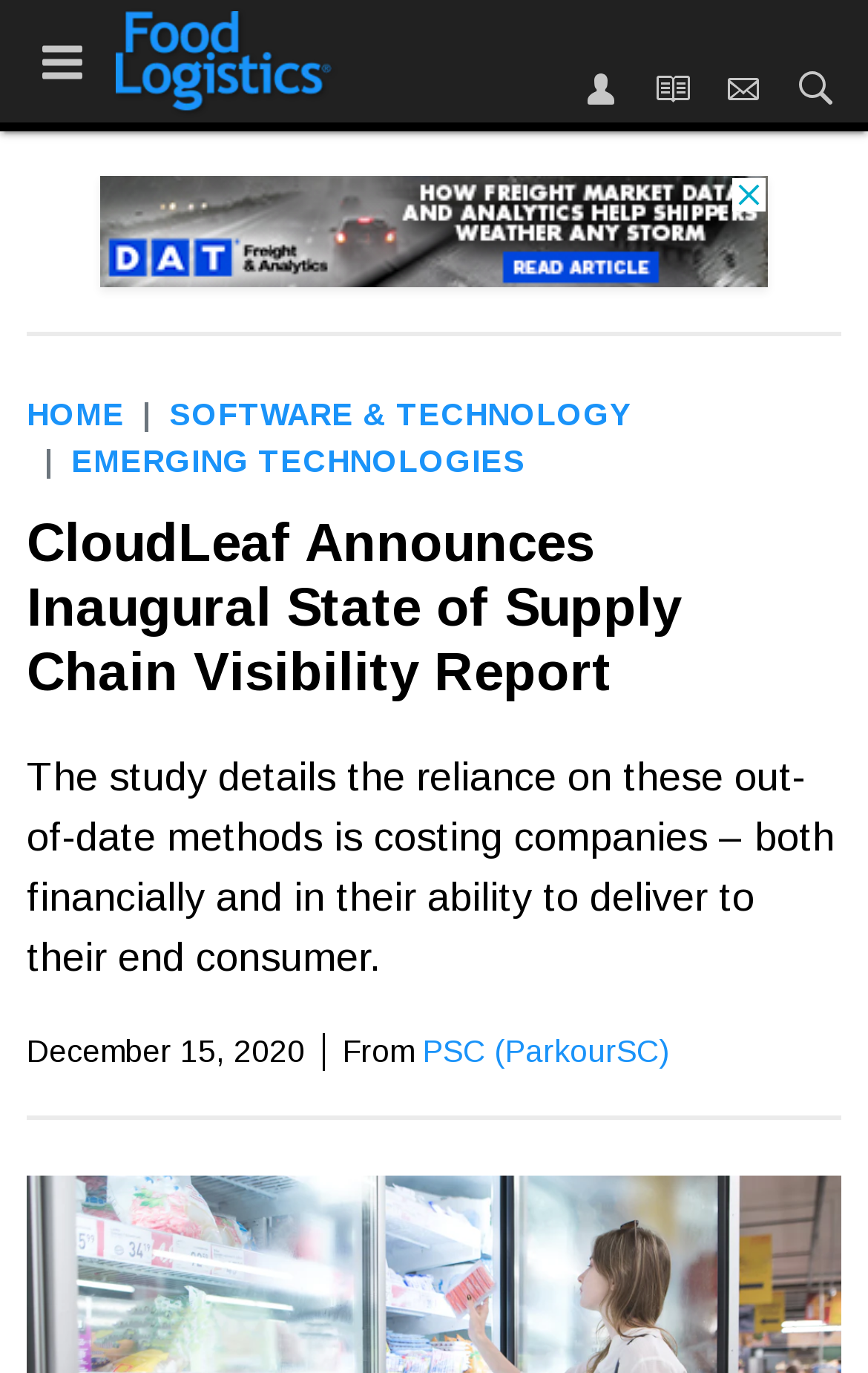Please reply with a single word or brief phrase to the question: 
What is the date of the report?

December 15, 2020